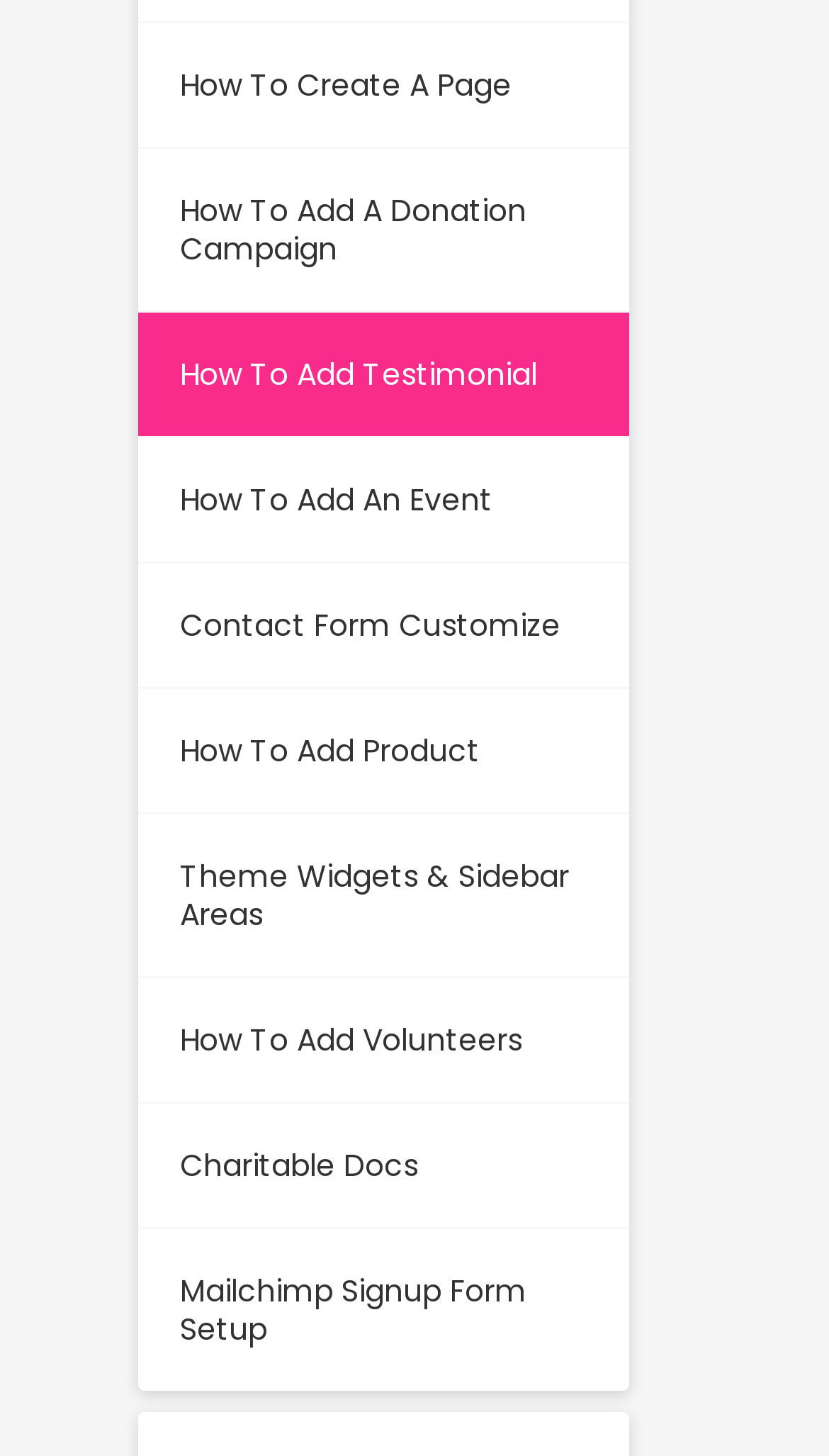Please respond to the question using a single word or phrase:
Is Mailchimp integrated with this platform?

Yes